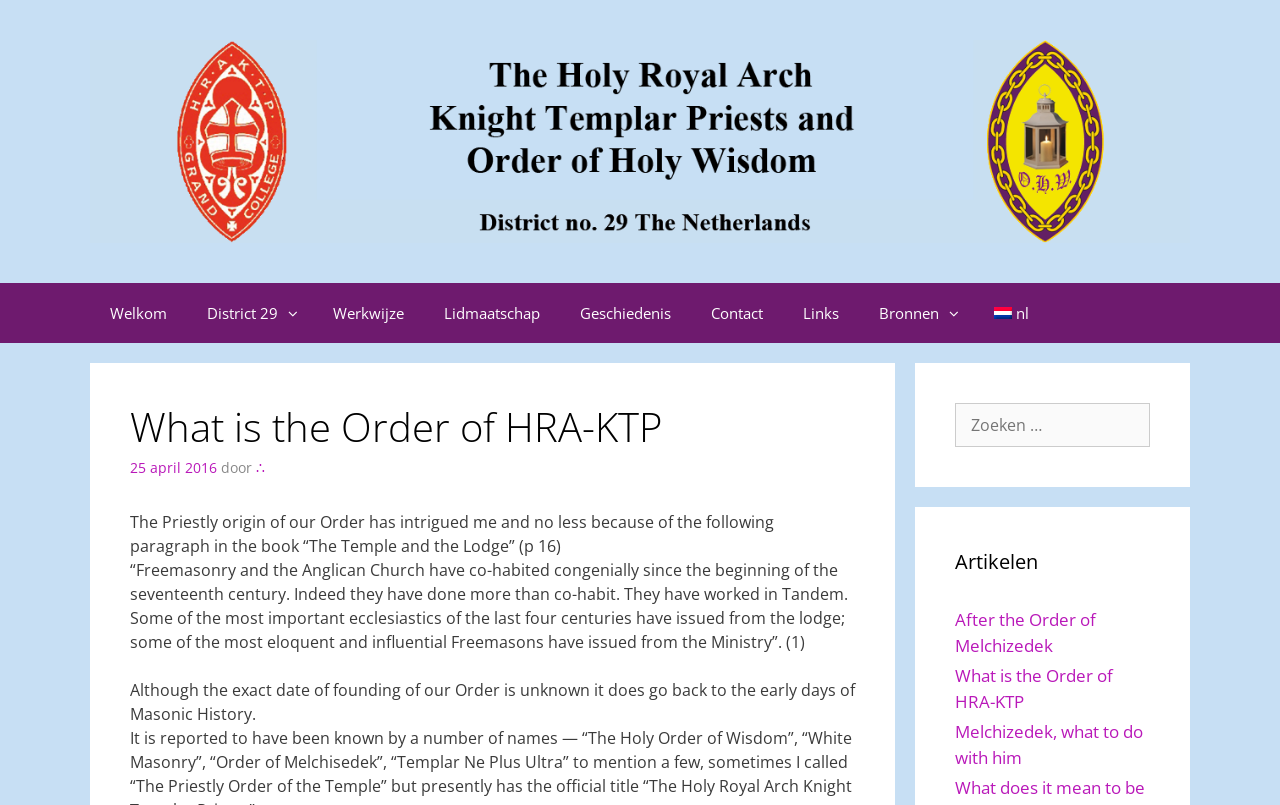Given the element description Werkwijze, identify the bounding box coordinates for the UI element on the webpage screenshot. The format should be (top-left x, top-left y, bottom-right x, bottom-right y), with values between 0 and 1.

[0.245, 0.352, 0.331, 0.426]